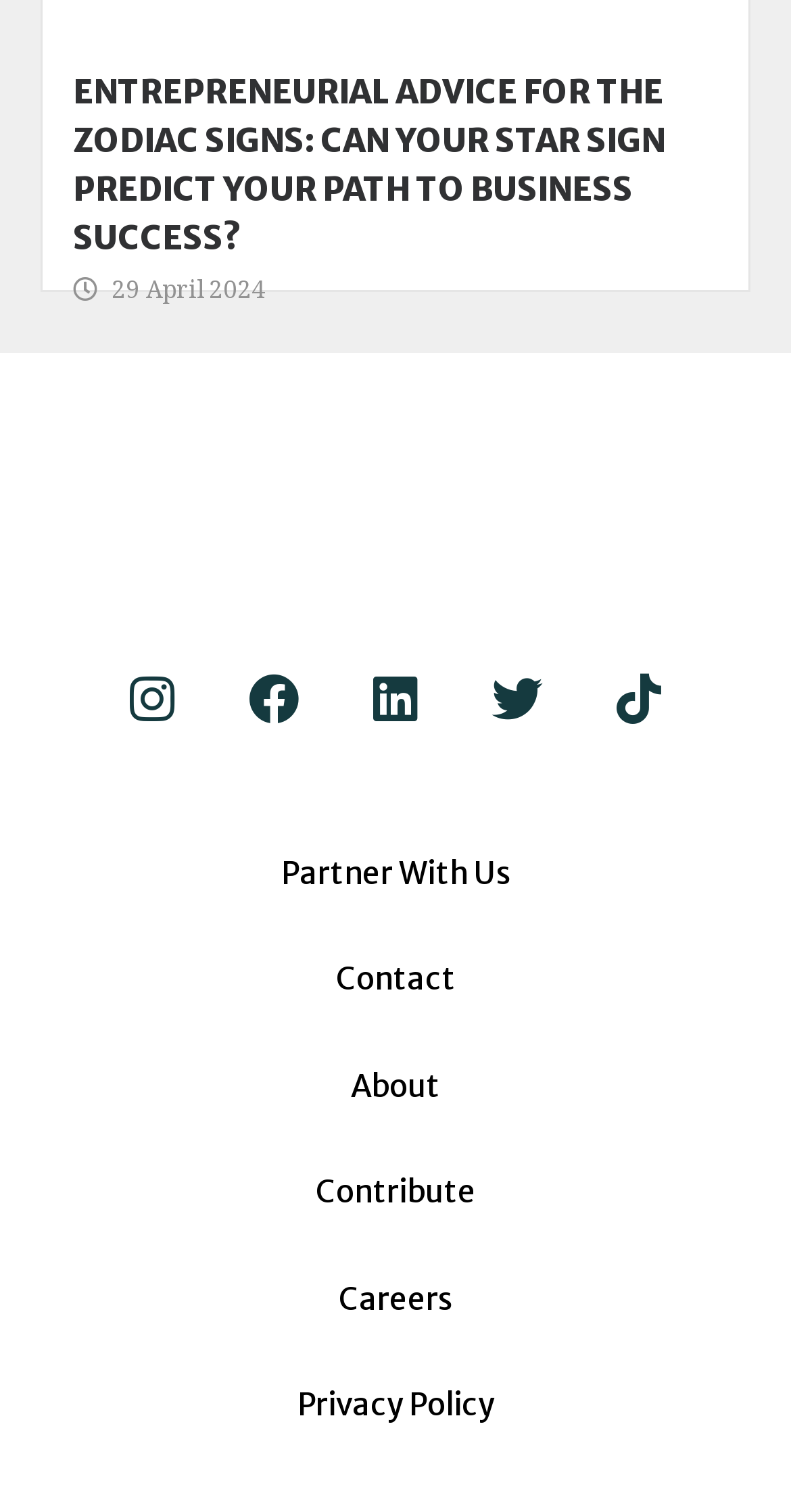Find the bounding box of the element with the following description: "Privacy Policy". The coordinates must be four float numbers between 0 and 1, formatted as [left, top, right, bottom].

[0.026, 0.915, 0.974, 0.945]